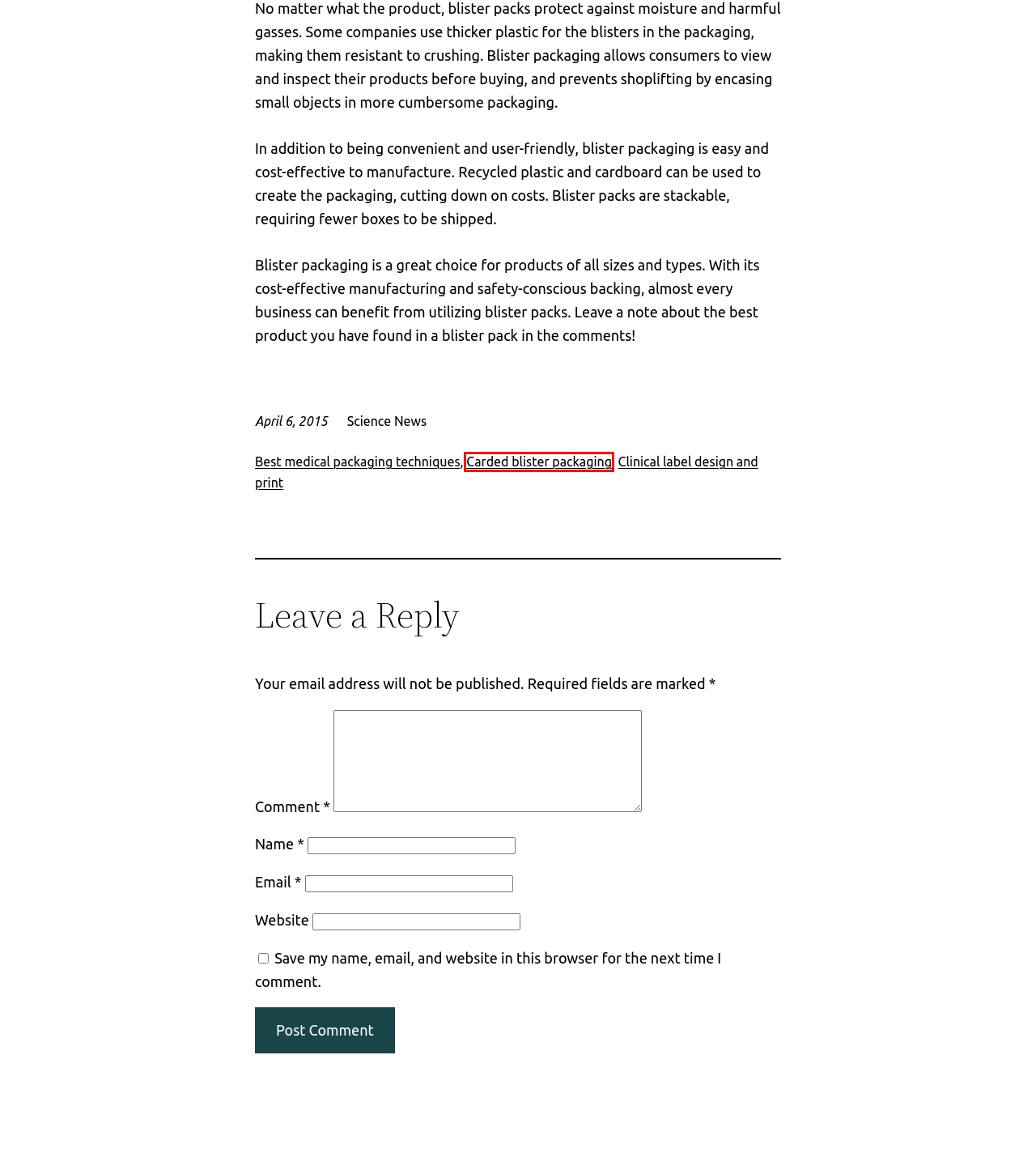You are given a screenshot of a webpage with a red rectangle bounding box around an element. Choose the best webpage description that matches the page after clicking the element in the bounding box. Here are the candidates:
A. Blog Tool, Publishing Platform, and CMS – WordPress.org
B. About - Mossbauer Science News
C. Clinical label design and print Archives - Mossbauer Science News
D. Sample Page - Mossbauer Science News
E. Mossbauer Science News - Just another WordPress site
F. Archive - Mossbauer Science News
G. Best medical packaging techniques Archives - Mossbauer Science News
H. Carded blister packaging Archives - Mossbauer Science News

H